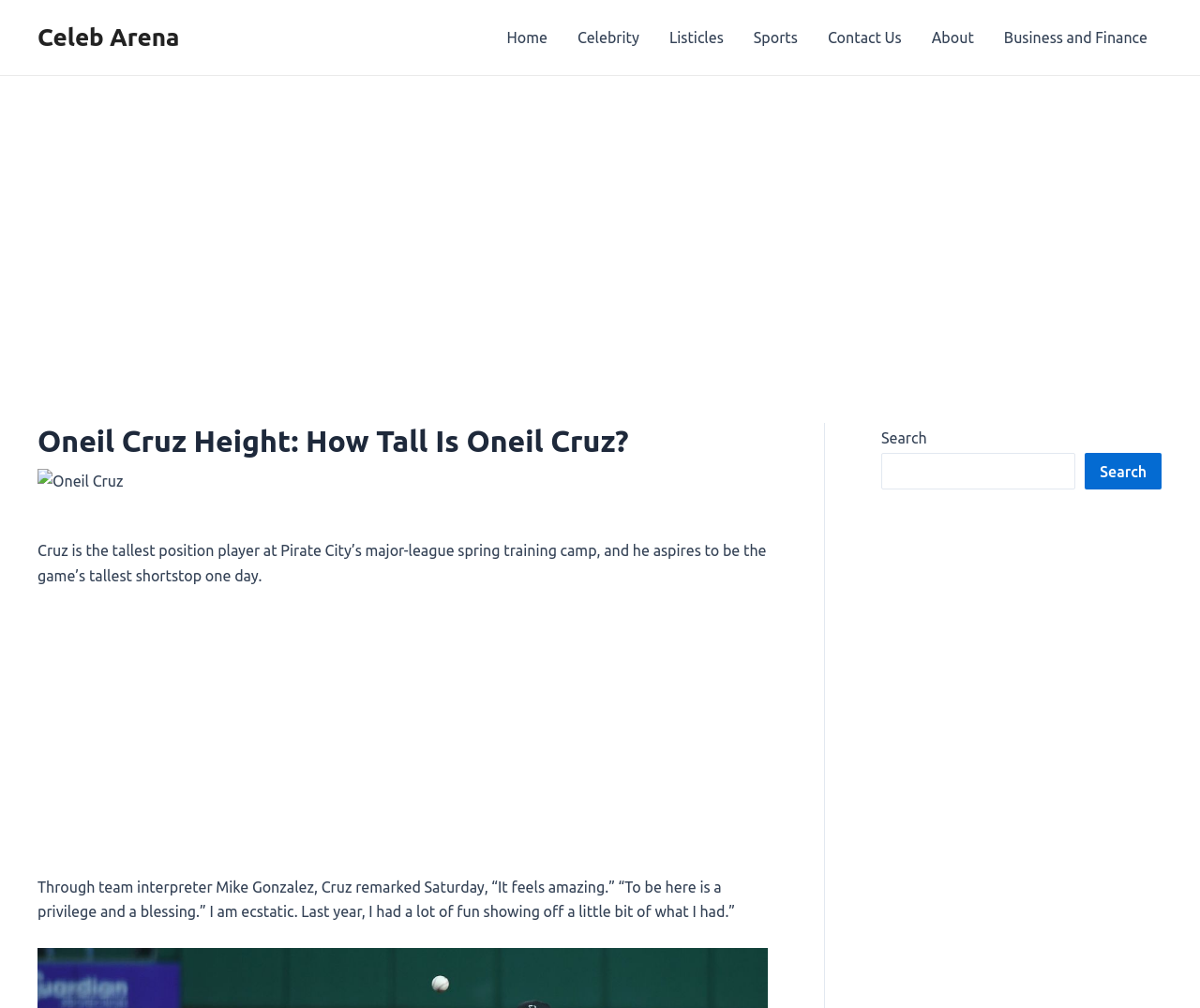Please indicate the bounding box coordinates for the clickable area to complete the following task: "Click on the Celeb Arena link". The coordinates should be specified as four float numbers between 0 and 1, i.e., [left, top, right, bottom].

[0.031, 0.024, 0.15, 0.051]